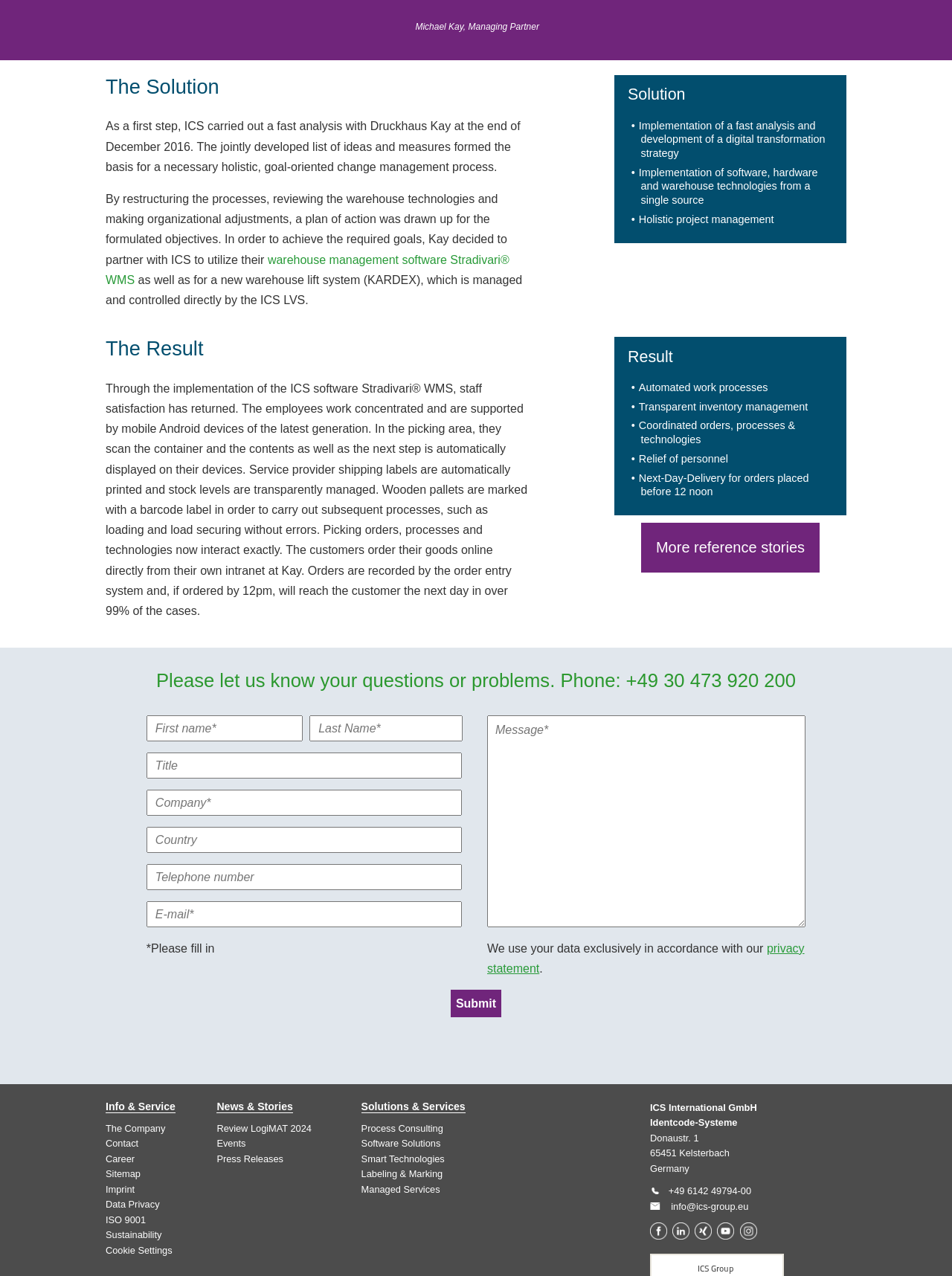Extract the bounding box coordinates of the UI element described: "Career". Provide the coordinates in the format [left, top, right, bottom] with values ranging from 0 to 1.

[0.111, 0.904, 0.142, 0.912]